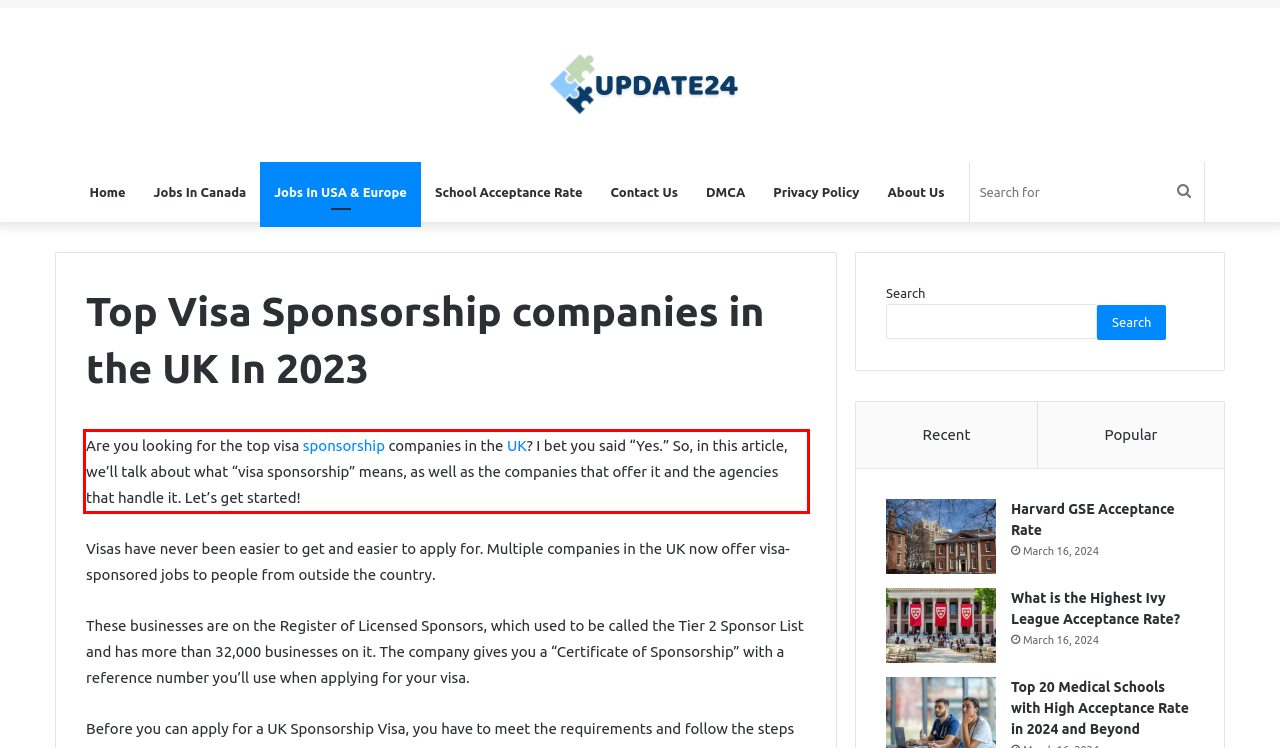Given a screenshot of a webpage, locate the red bounding box and extract the text it encloses.

Are you looking for the top visa sponsorship companies in the UK? I bet you said “Yes.” So, in this article, we’ll talk about what “visa sponsorship” means, as well as the companies that offer it and the agencies that handle it. Let’s get started!